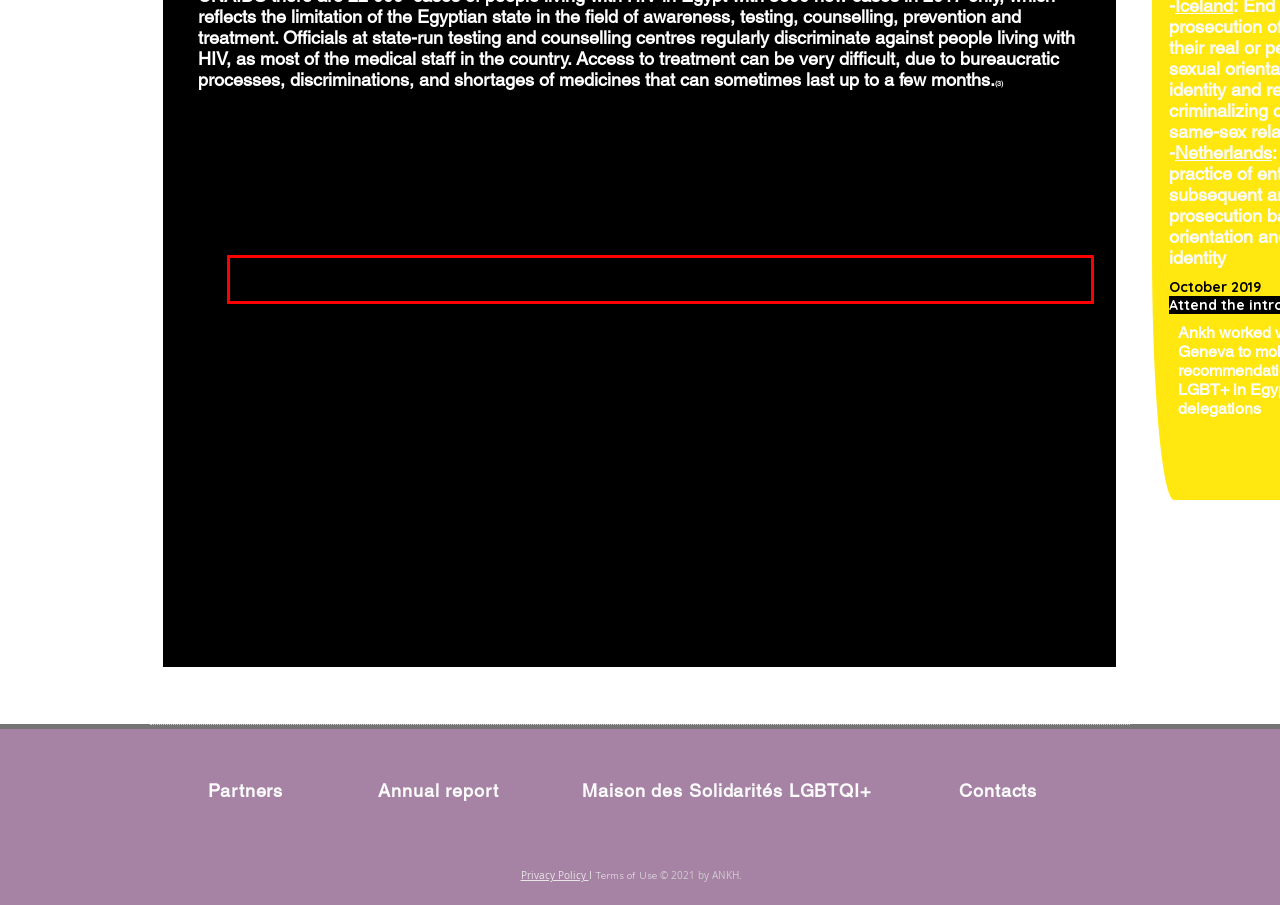Please extract the text content within the red bounding box on the webpage screenshot using OCR.

End the criminalization and facilitate the activities of civil society organizations working toward gender equality and in support to the LGBTQI+ community.